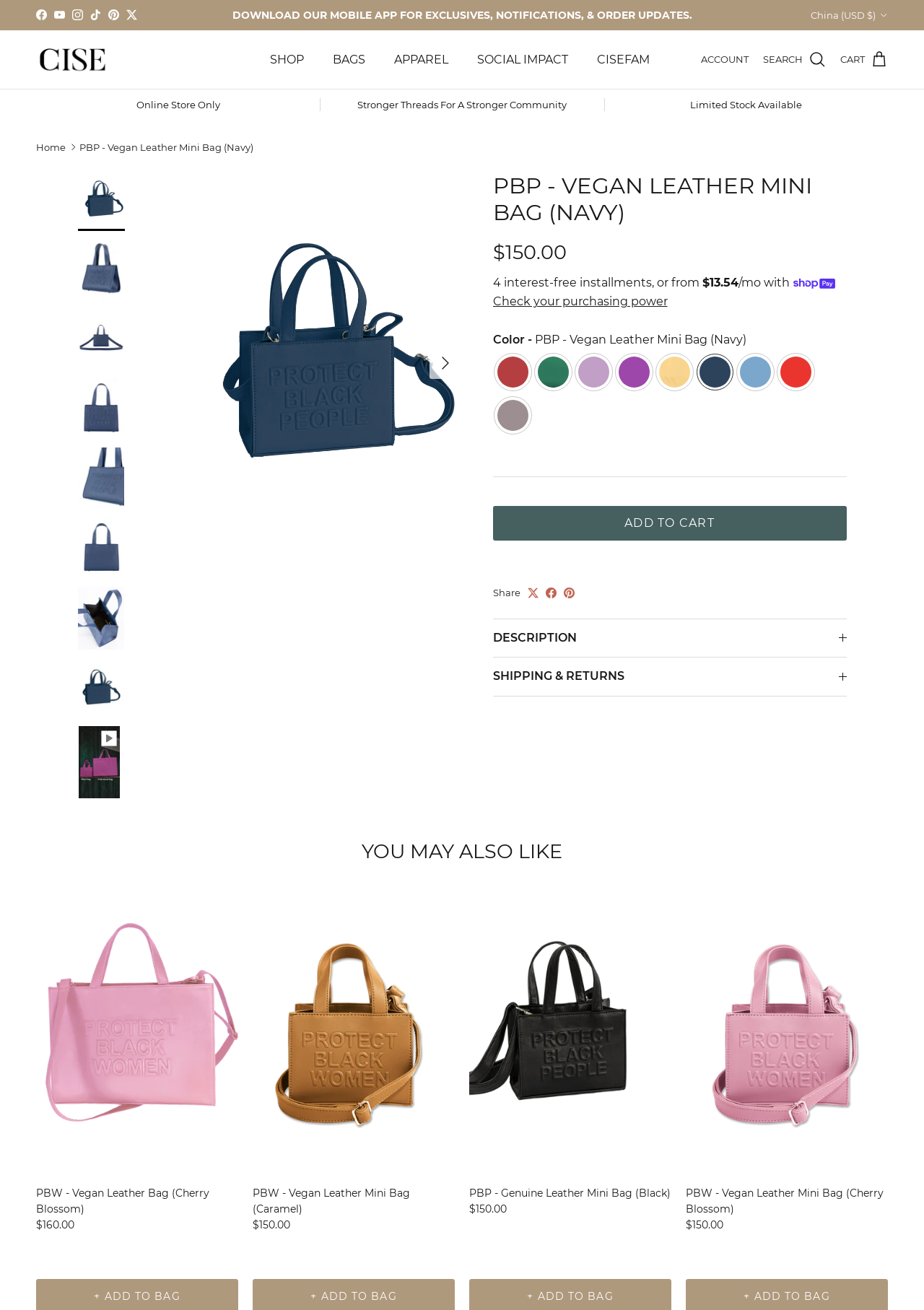Determine the bounding box coordinates for the area that should be clicked to carry out the following instruction: "Add the product to cart".

[0.533, 0.386, 0.916, 0.413]